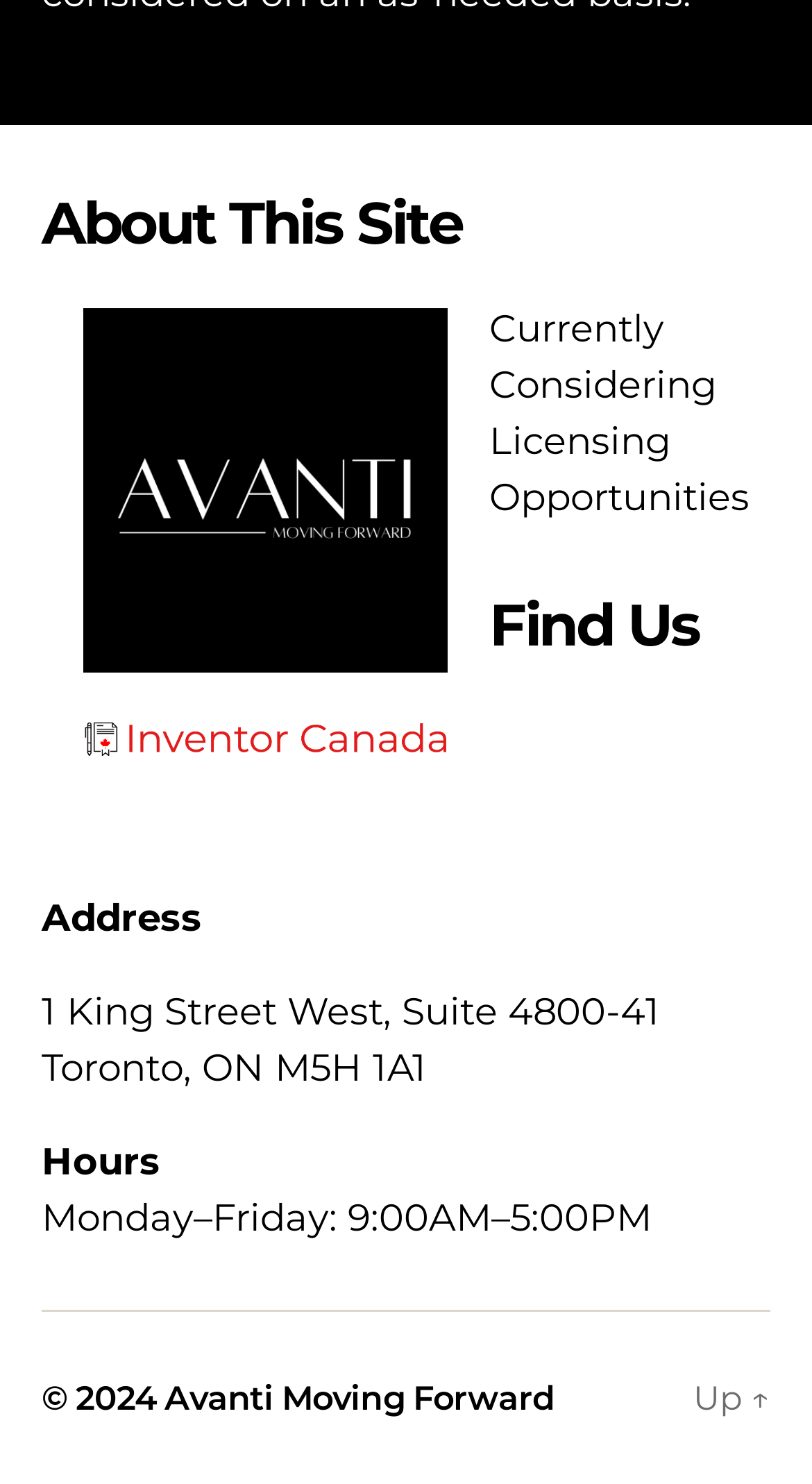Answer the question using only one word or a concise phrase: What is the purpose of the website?

Considering licensing opportunities